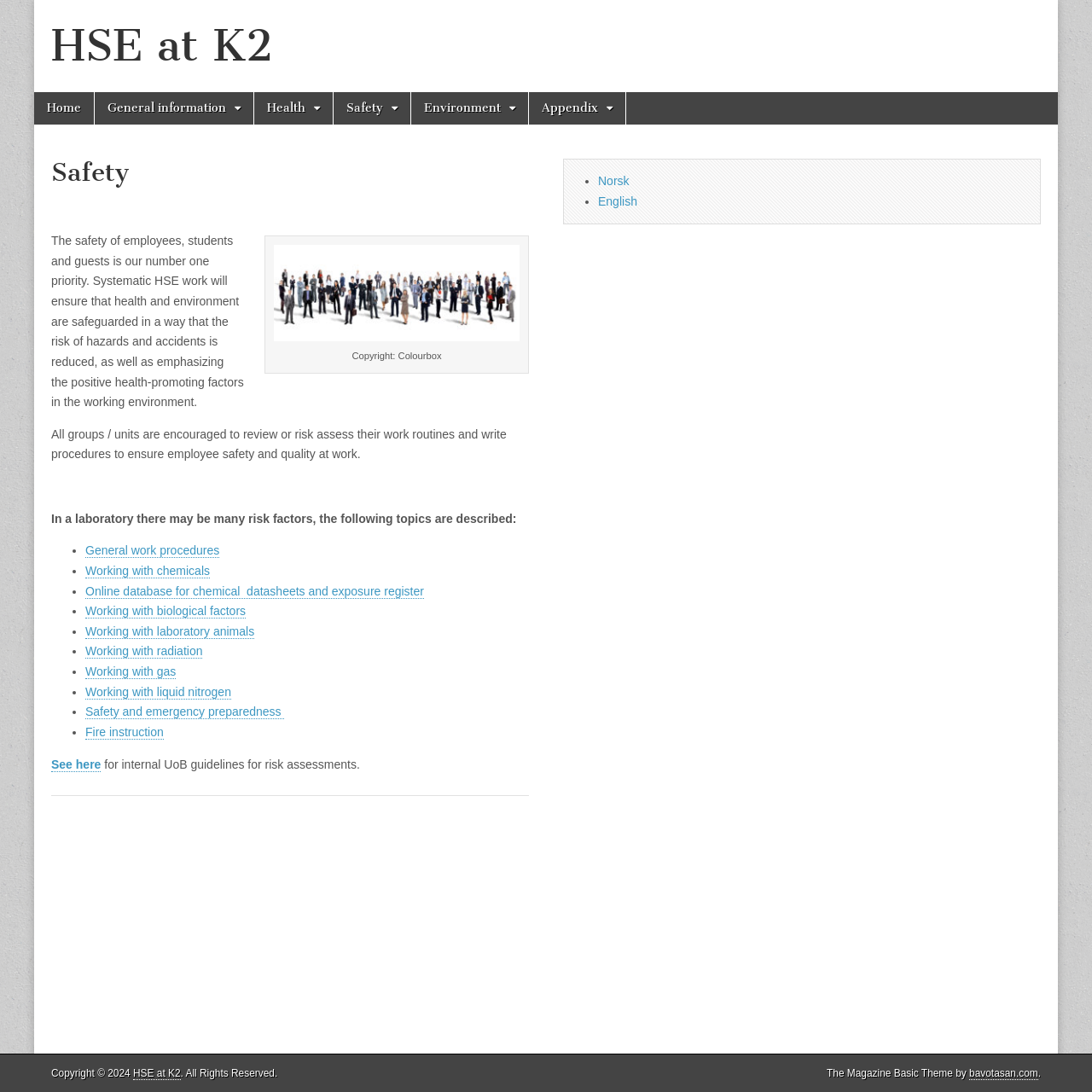Pinpoint the bounding box coordinates of the clickable element needed to complete the instruction: "Click on the 'Health' link". The coordinates should be provided as four float numbers between 0 and 1: [left, top, right, bottom].

[0.233, 0.084, 0.305, 0.114]